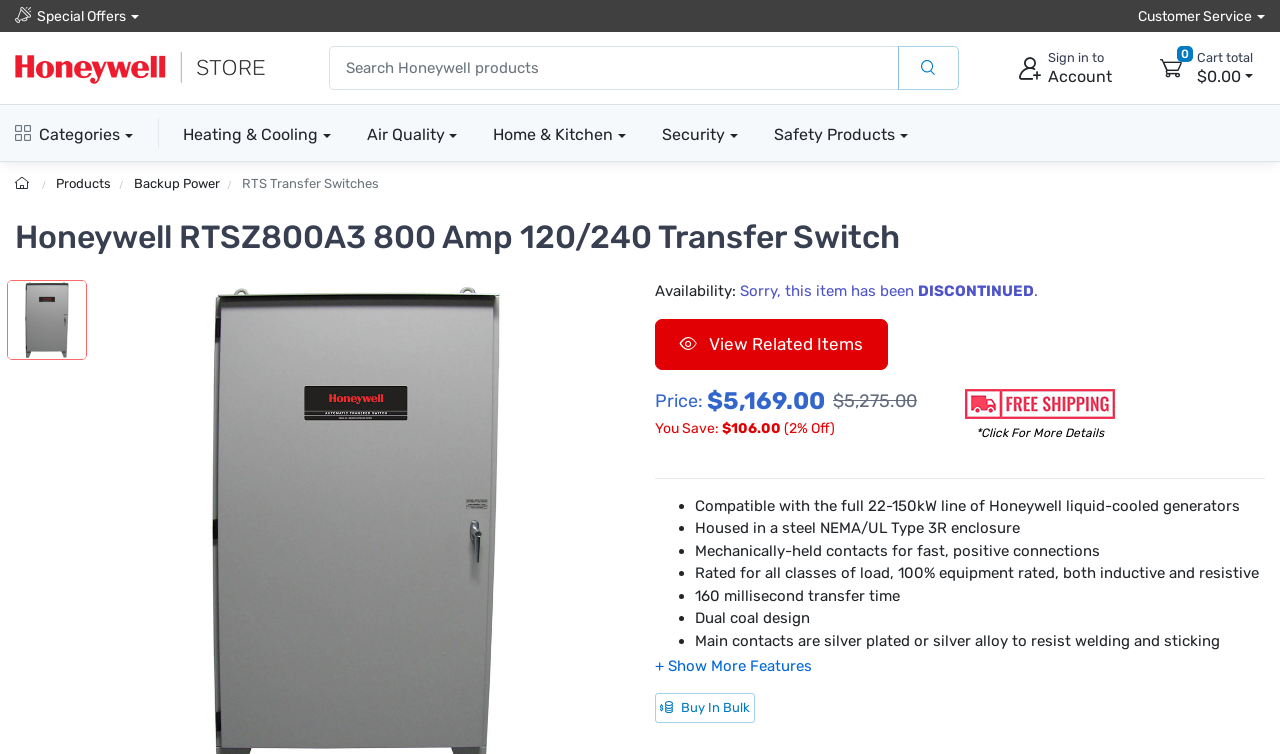Based on the element description: "Backup Power", identify the bounding box coordinates for this UI element. The coordinates must be four float numbers between 0 and 1, listed as [left, top, right, bottom].

[0.104, 0.234, 0.172, 0.254]